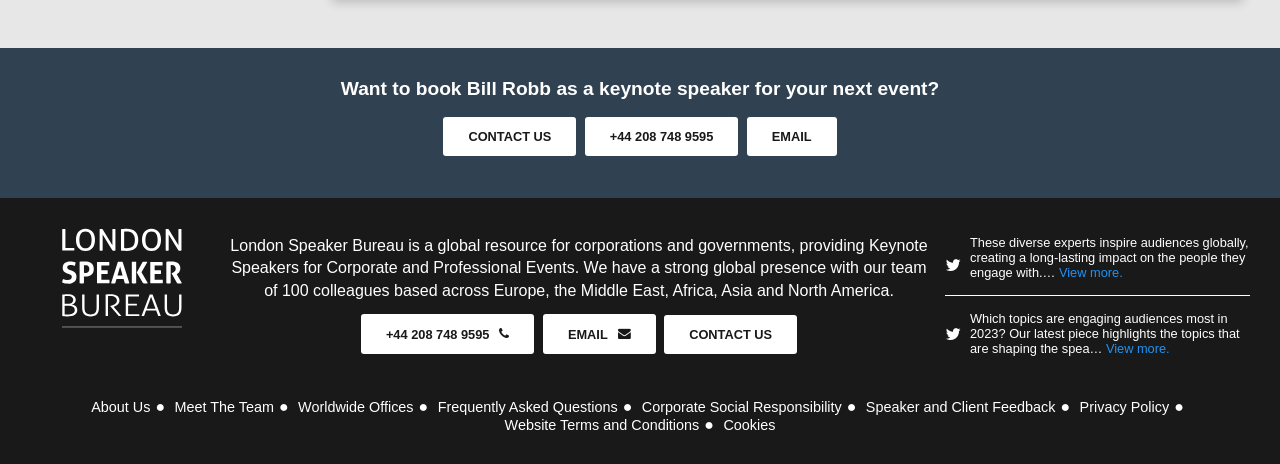Using the details from the image, please elaborate on the following question: How many ways are provided to contact the speaker bureau?

There are four ways to contact the speaker bureau: 'CONTACT US' link, '+44 208 748 9595' phone number, 'EMAIL' link, and a 'Call us' and 'Email us' button.